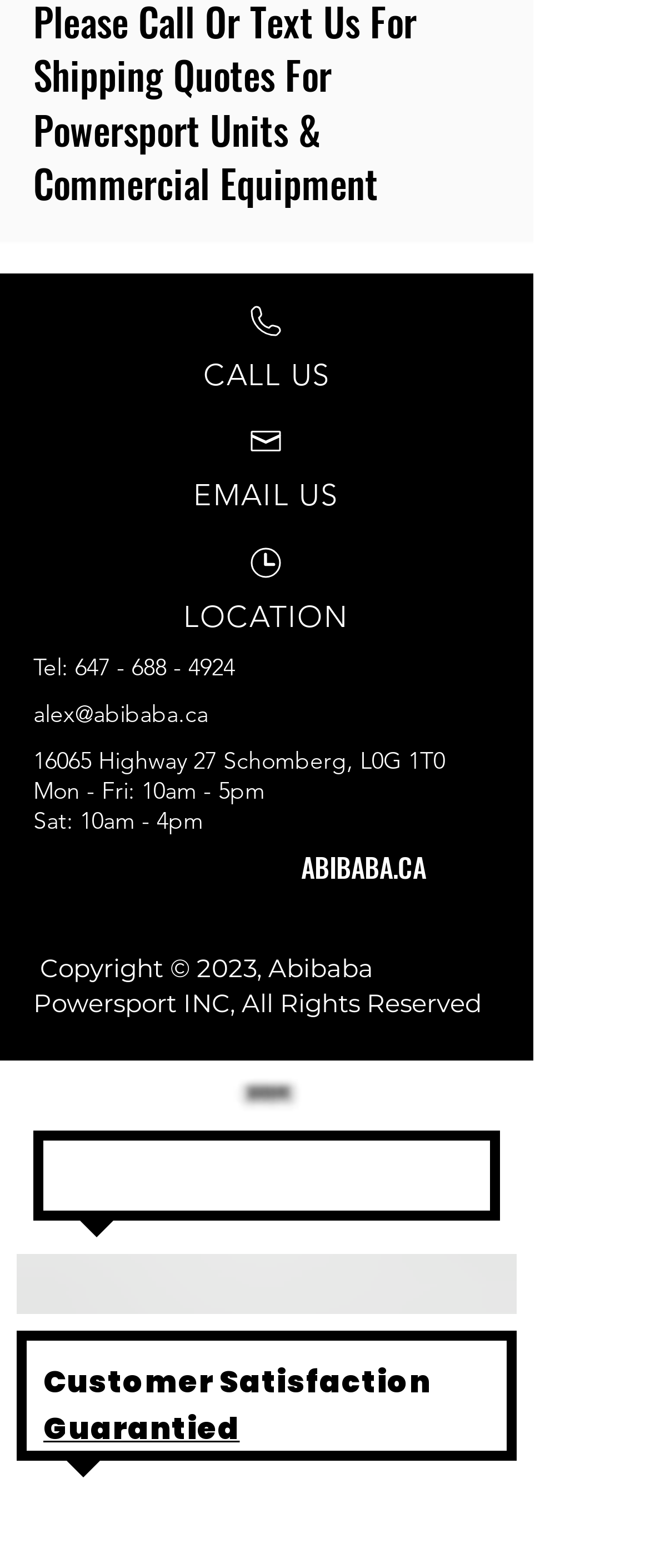What is the email address to contact?
Refer to the image and offer an in-depth and detailed answer to the question.

I found the email address by looking at the link below the 'EMAIL US' label, which contains the email address.